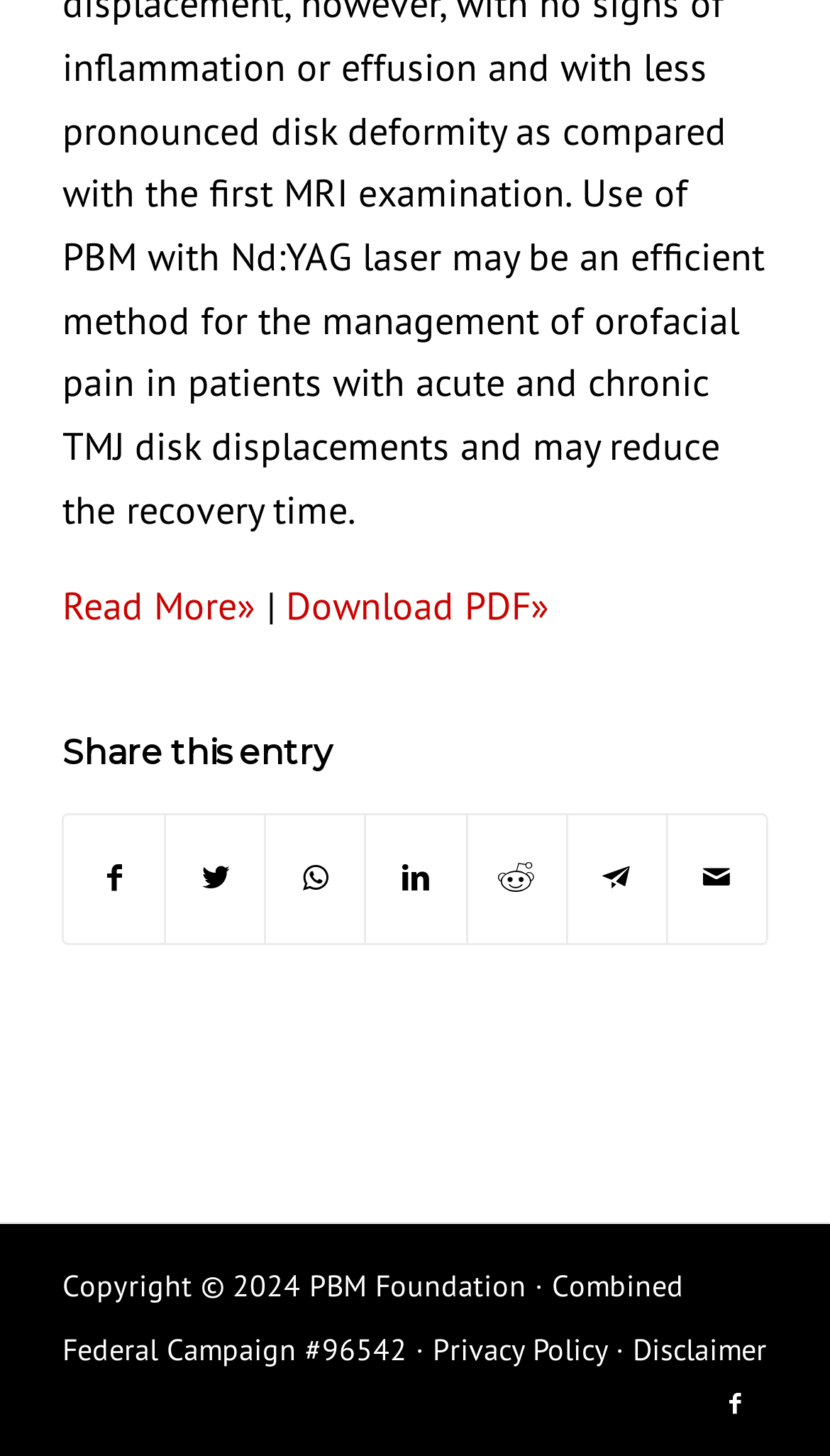Indicate the bounding box coordinates of the element that must be clicked to execute the instruction: "View the privacy policy". The coordinates should be given as four float numbers between 0 and 1, i.e., [left, top, right, bottom].

[0.521, 0.913, 0.731, 0.939]